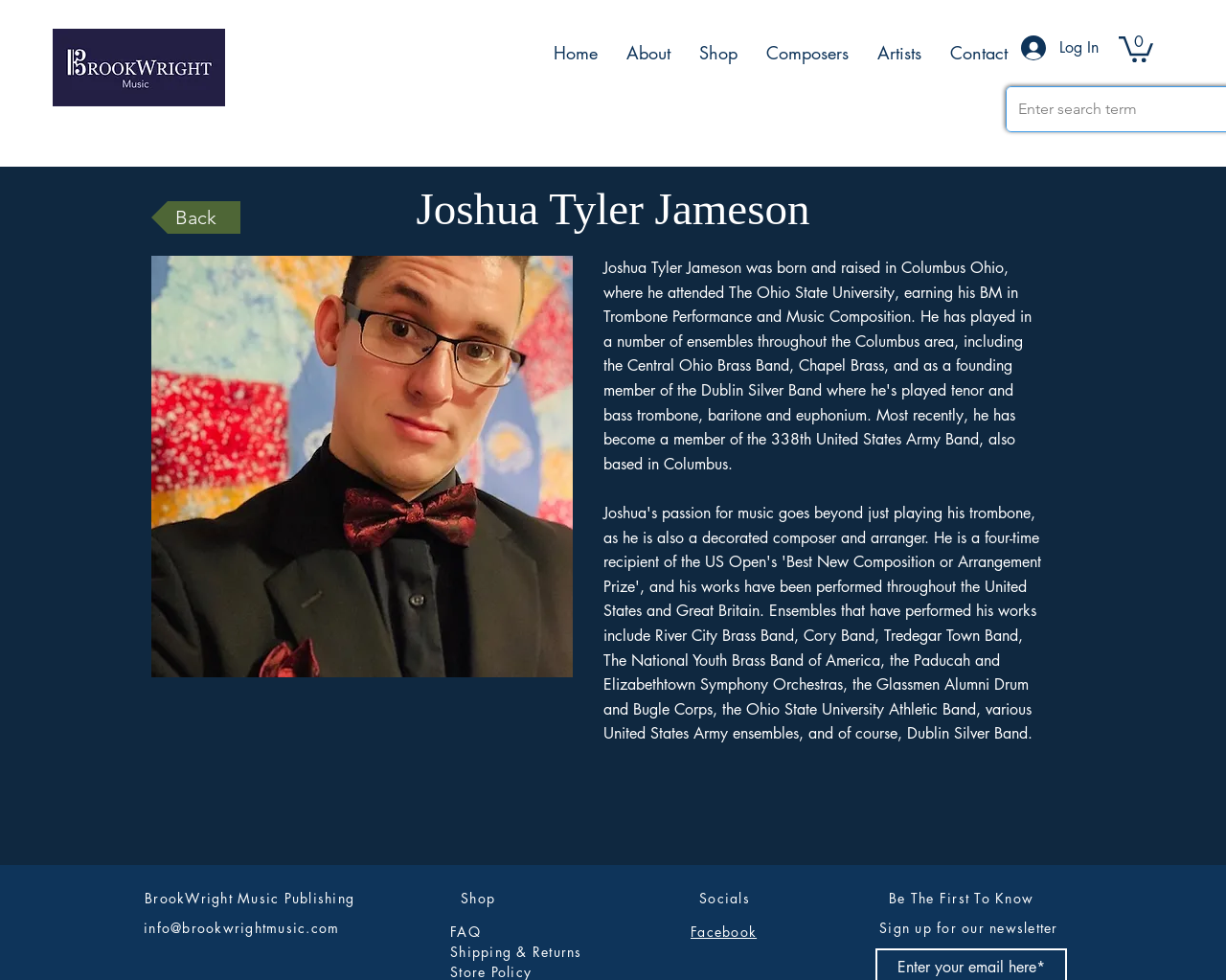Please identify the bounding box coordinates of the element's region that I should click in order to complete the following instruction: "Go to the Home page". The bounding box coordinates consist of four float numbers between 0 and 1, i.e., [left, top, right, bottom].

[0.44, 0.029, 0.499, 0.078]